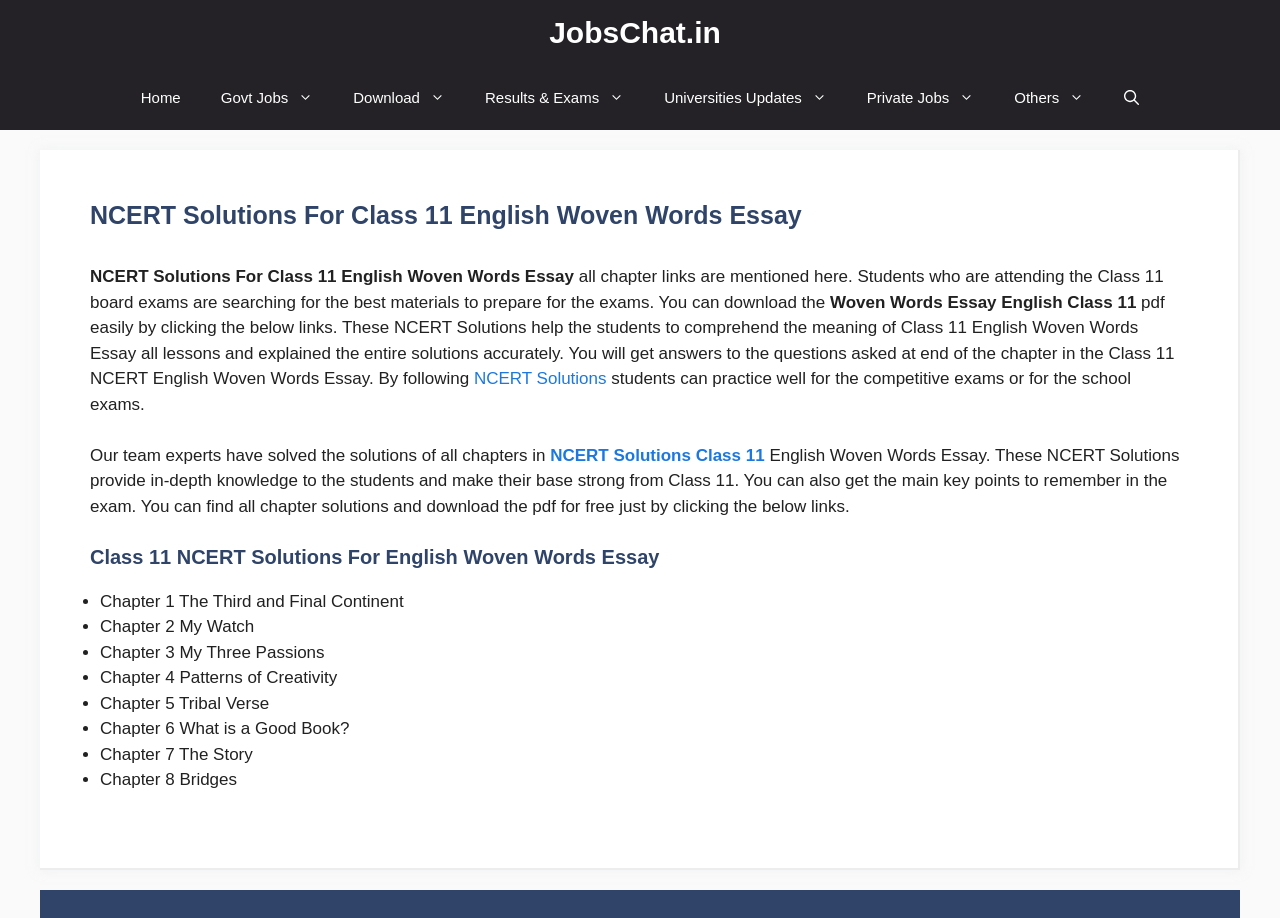Pinpoint the bounding box coordinates of the element you need to click to execute the following instruction: "Visit the Back to Godhead page". The bounding box should be represented by four float numbers between 0 and 1, in the format [left, top, right, bottom].

None